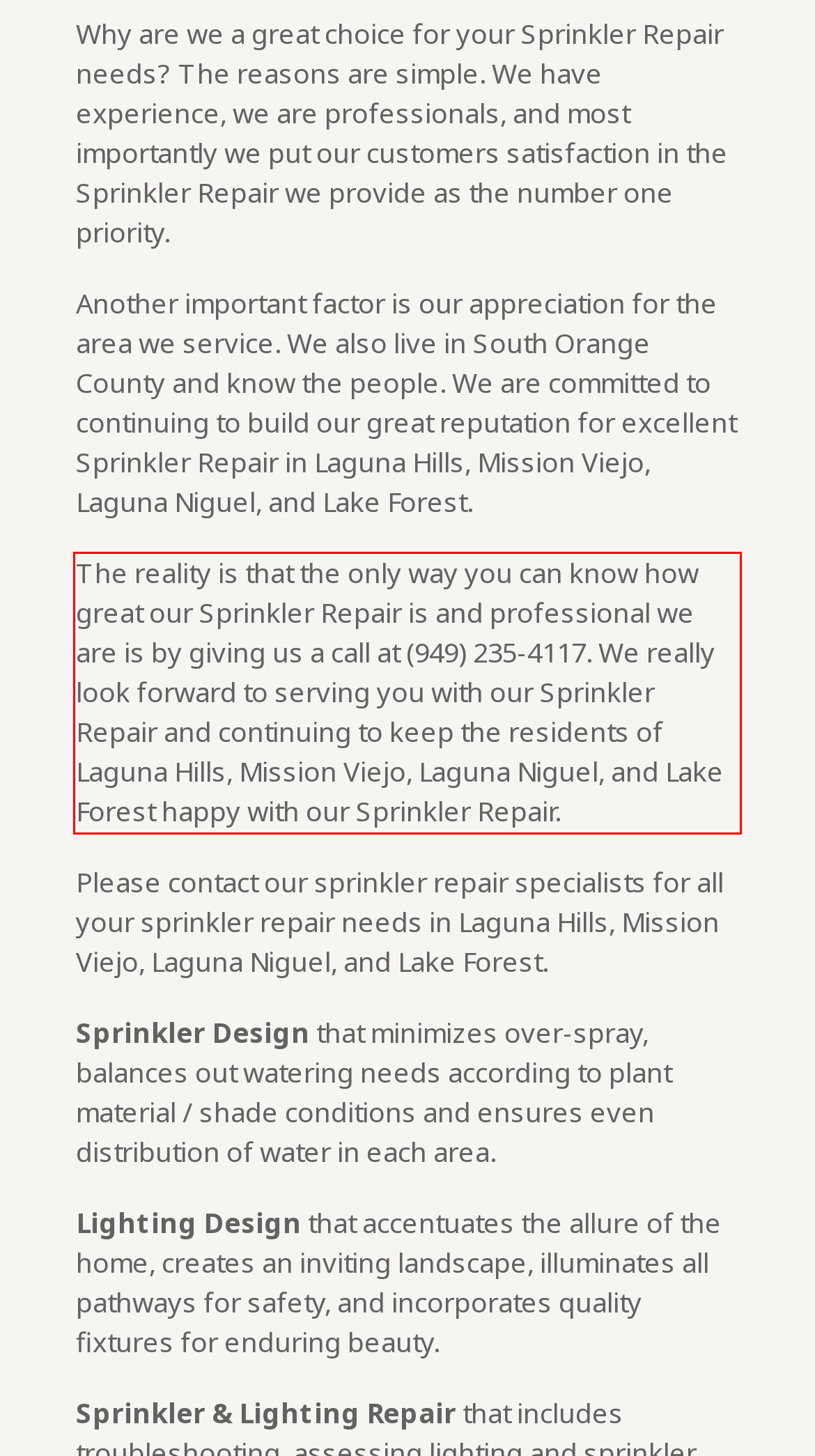Look at the provided screenshot of the webpage and perform OCR on the text within the red bounding box.

The reality is that the only way you can know how great our Sprinkler Repair is and professional we are is by giving us a call at (949) 235-4117. We really look forward to serving you with our Sprinkler Repair and continuing to keep the residents of Laguna Hills, Mission Viejo, Laguna Niguel, and Lake Forest happy with our Sprinkler Repair.